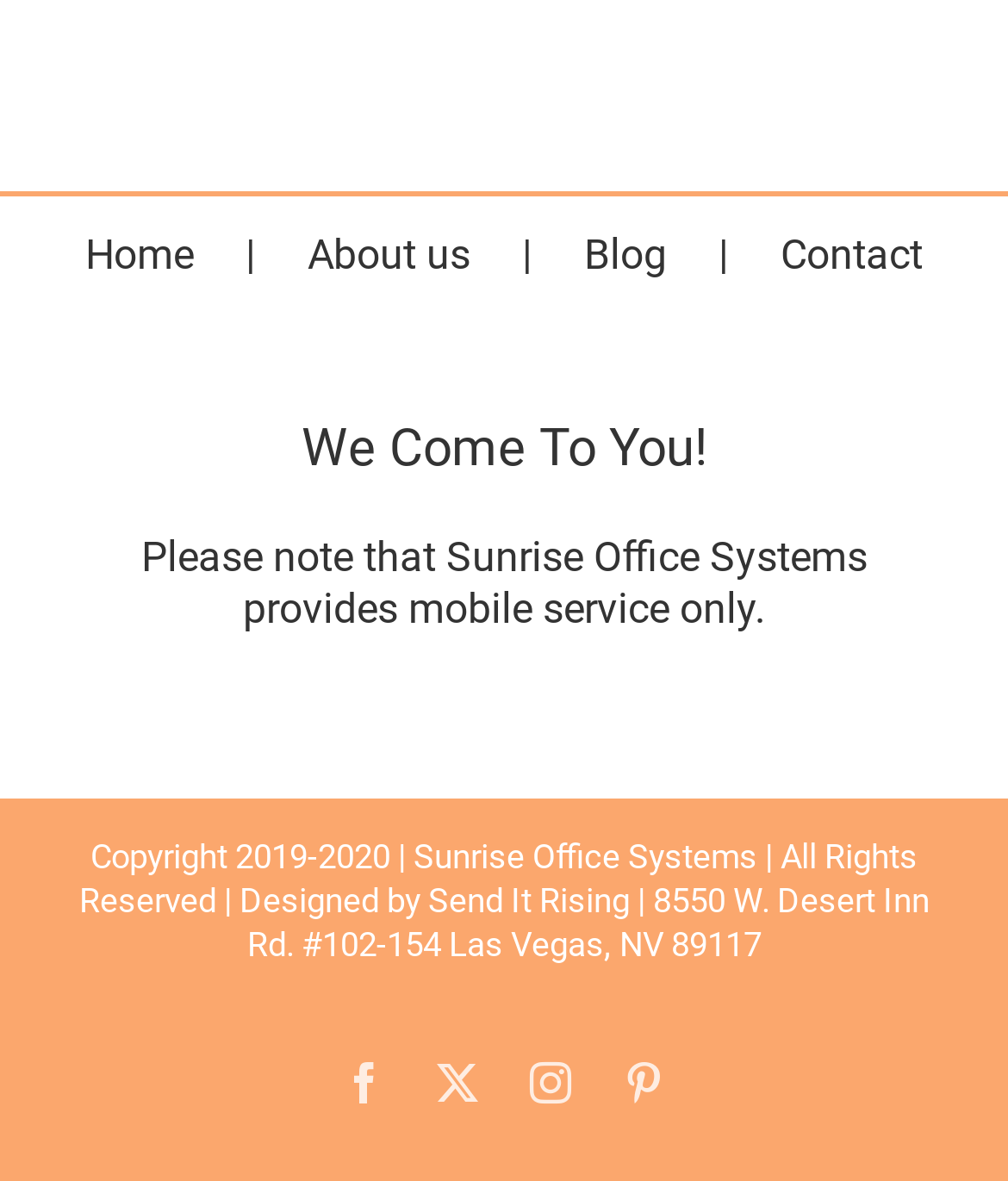What is the company's slogan?
Using the details from the image, give an elaborate explanation to answer the question.

The company's slogan is 'We Come To You!', which is mentioned in the static text element.